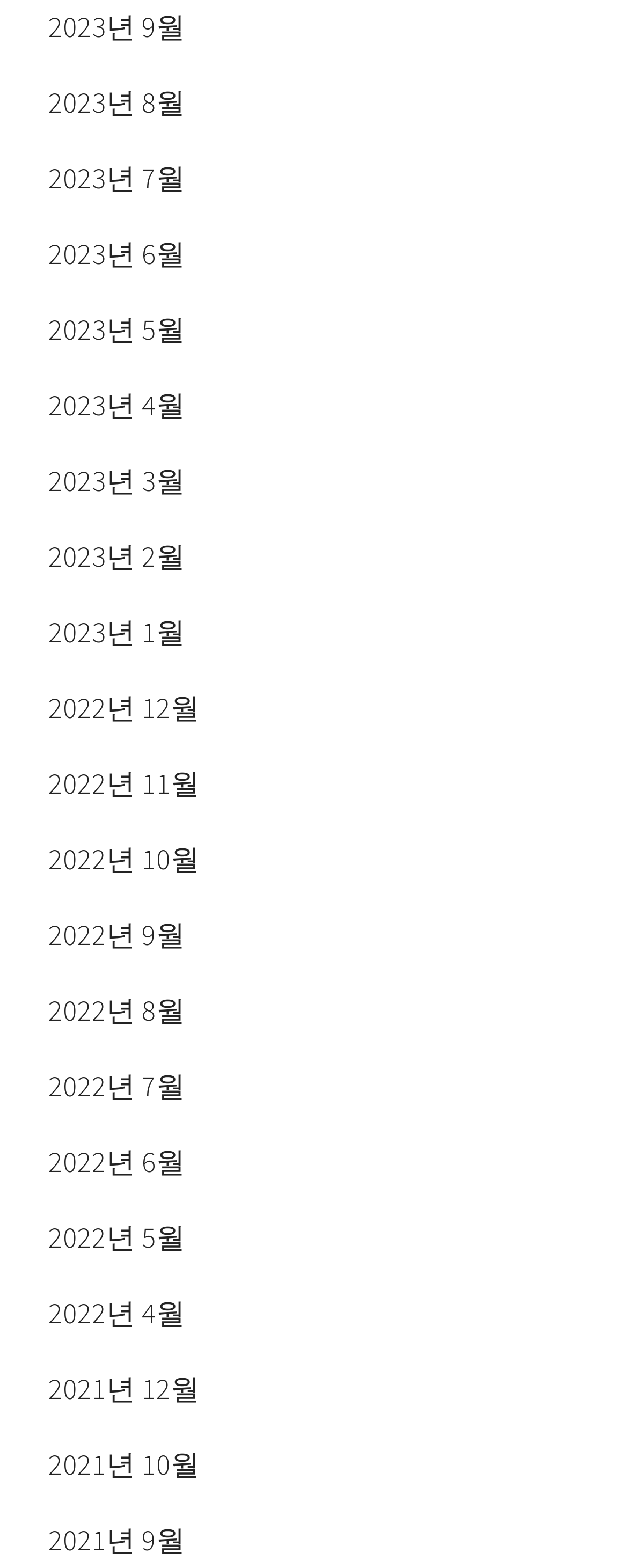Please identify the bounding box coordinates of where to click in order to follow the instruction: "browse December 2021".

[0.077, 0.862, 0.923, 0.91]